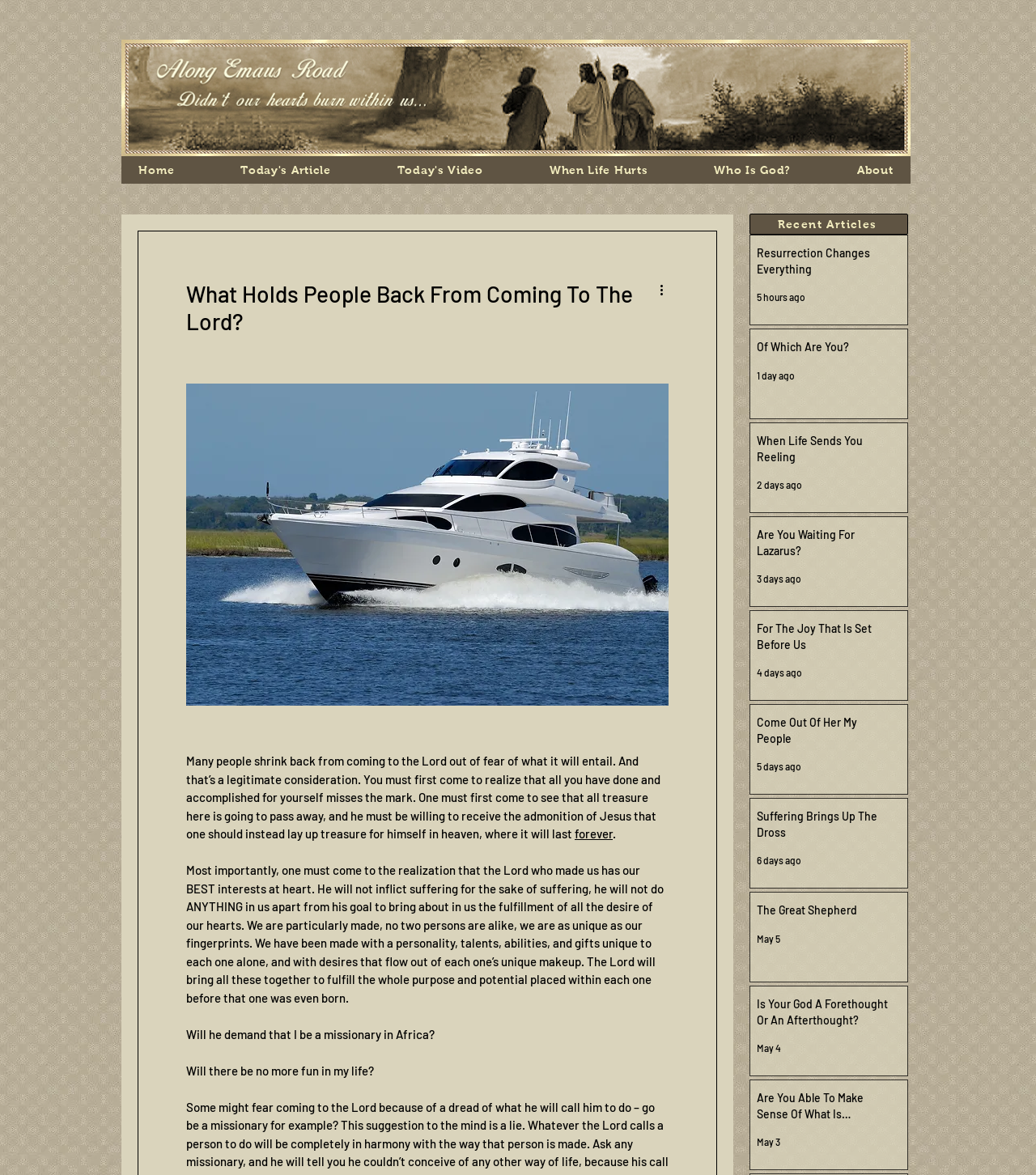Based on the element description: "About", identify the UI element and provide its bounding box coordinates. Use four float numbers between 0 and 1, [left, top, right, bottom].

[0.823, 0.133, 0.866, 0.156]